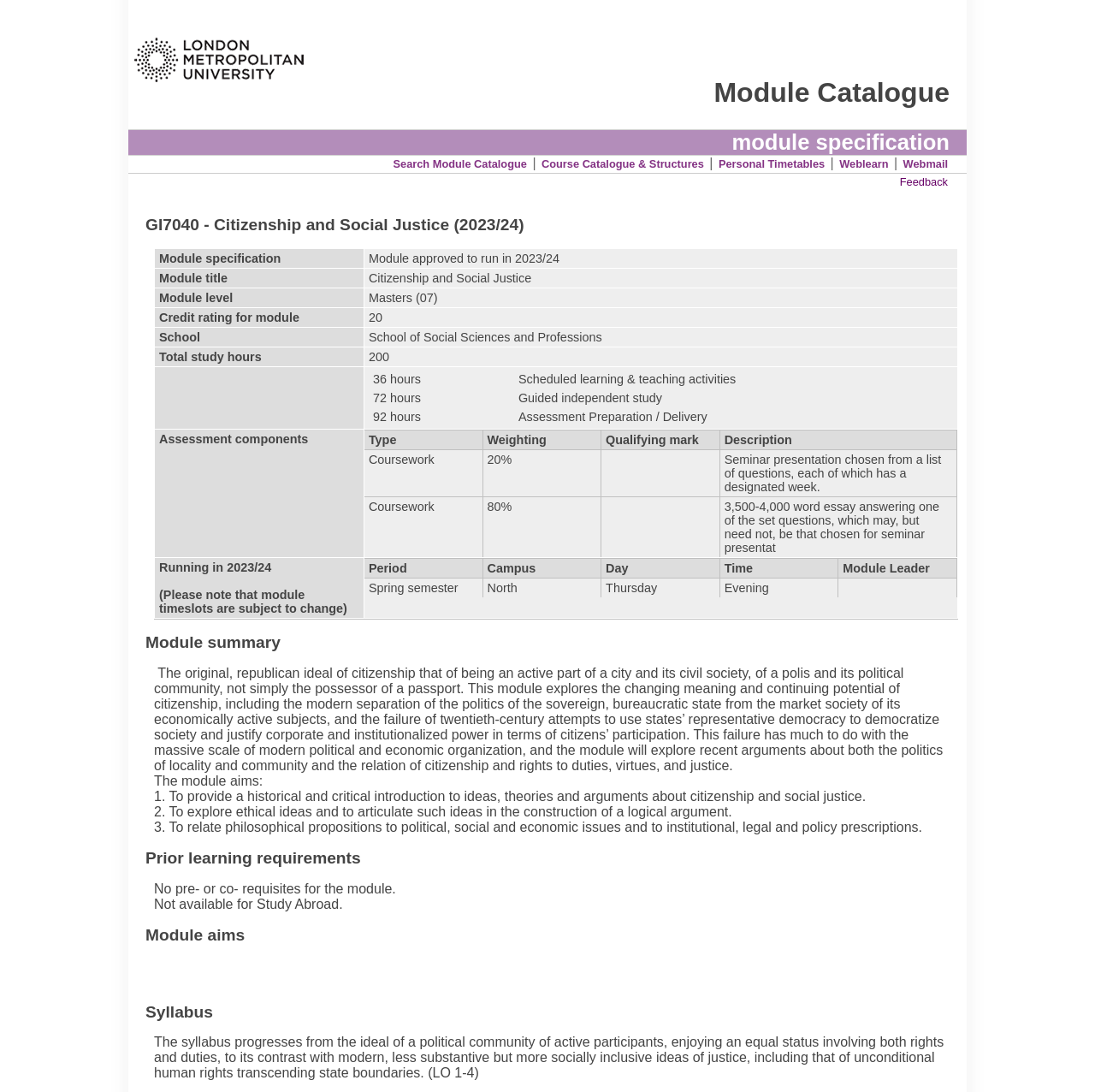Find the bounding box coordinates of the element's region that should be clicked in order to follow the given instruction: "View the 'Module specification' details". The coordinates should consist of four float numbers between 0 and 1, i.e., [left, top, right, bottom].

[0.141, 0.228, 0.874, 0.245]